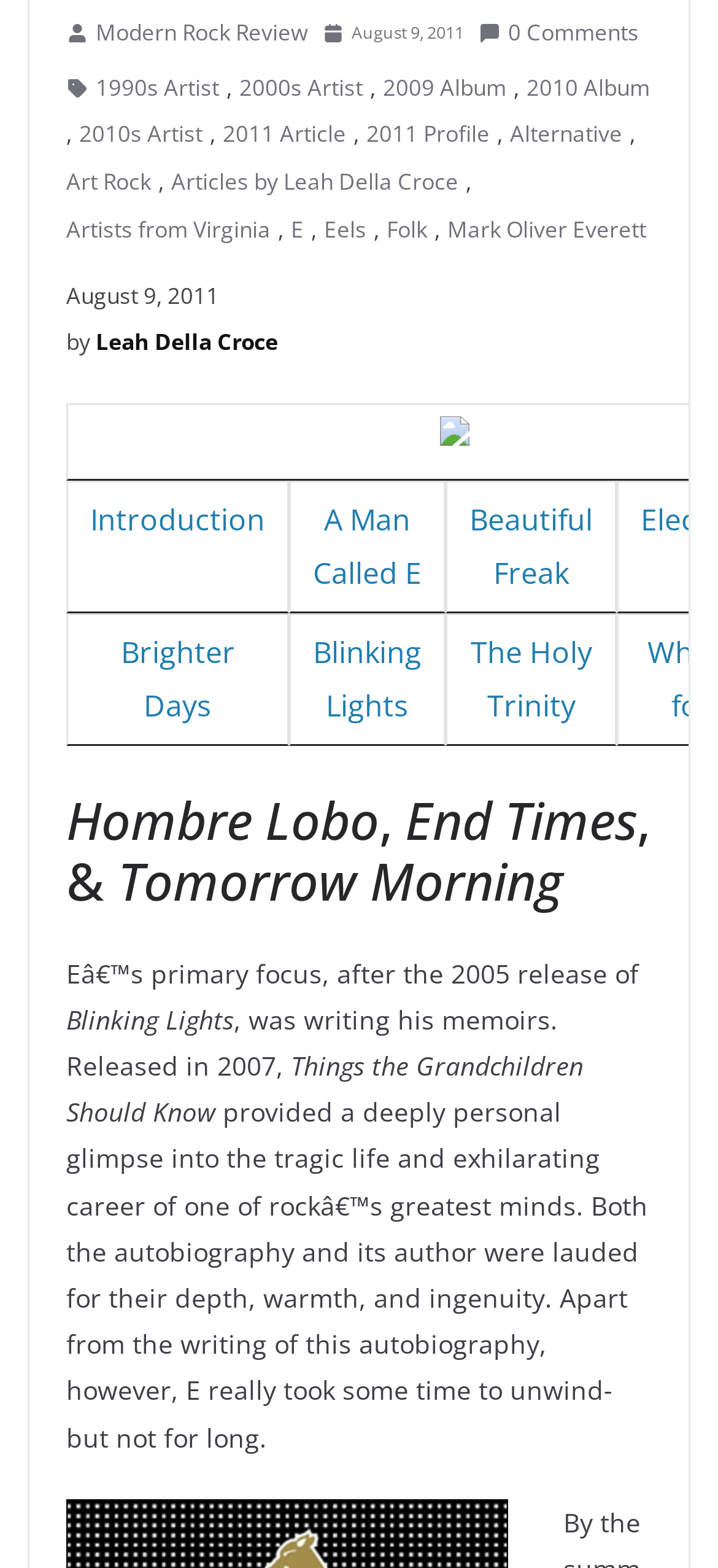Identify the bounding box coordinates for the UI element described as follows: "Eels". Ensure the coordinates are four float numbers between 0 and 1, formatted as [left, top, right, bottom].

[0.451, 0.133, 0.51, 0.159]